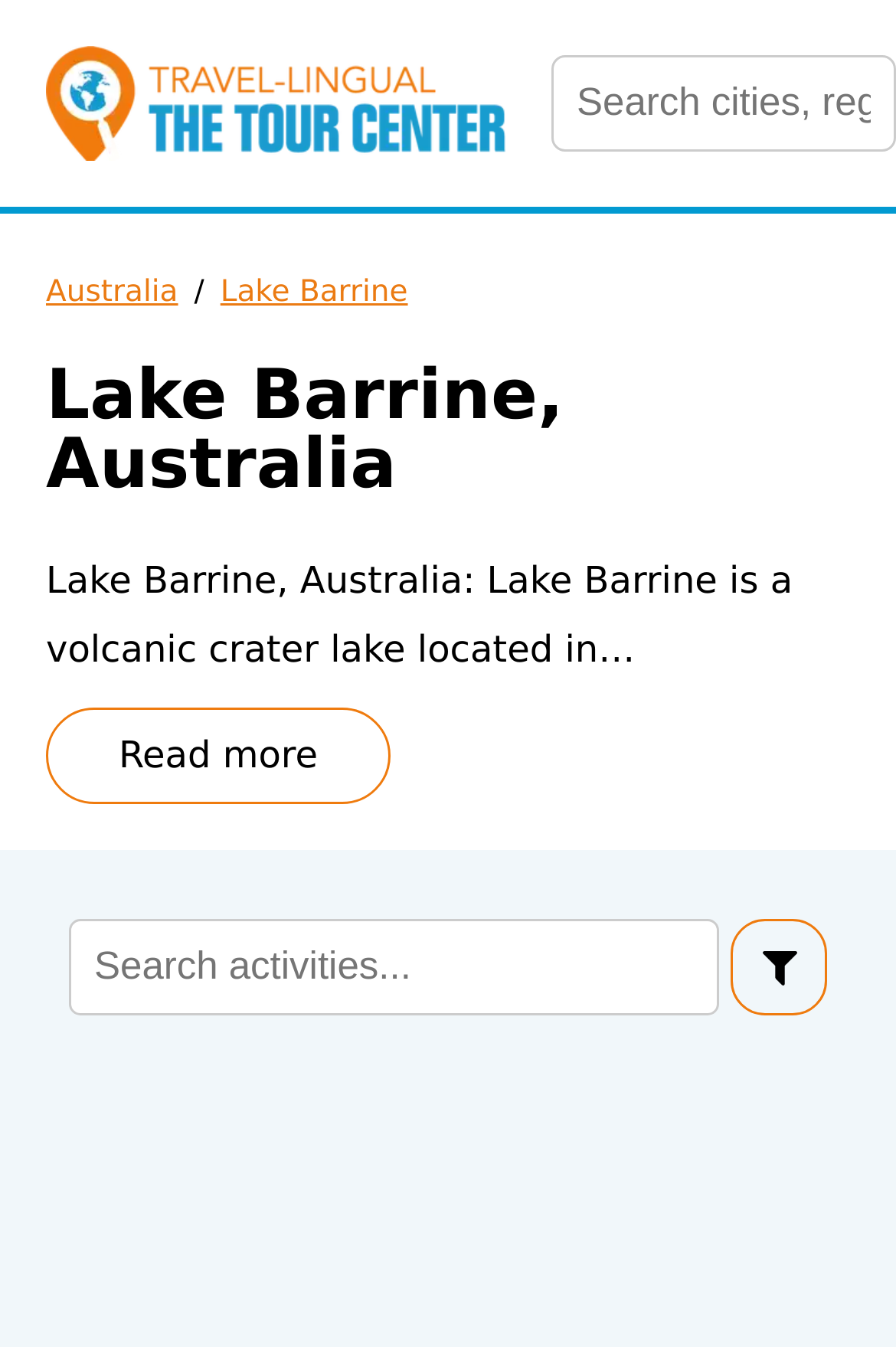Review the image closely and give a comprehensive answer to the question: What is the type of image on the webpage?

I found the answer by looking at the image element with the description 'Travel Lingual', which suggests that the image is the logo of Travel Lingual.